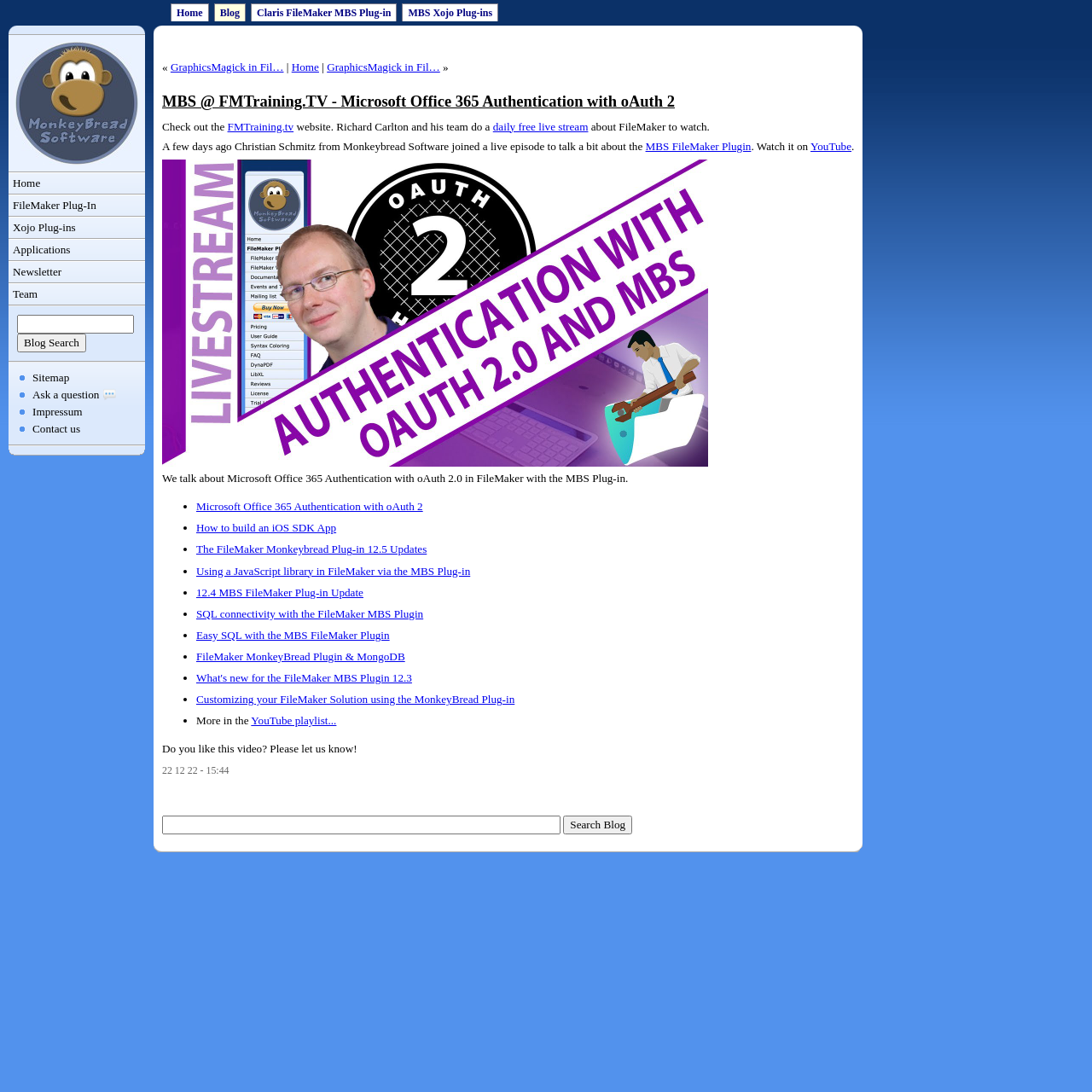Please identify the bounding box coordinates of the clickable area that will allow you to execute the instruction: "Read the article about Microsoft Office 365 Authentication with oAuth 2".

[0.148, 0.085, 0.618, 0.101]